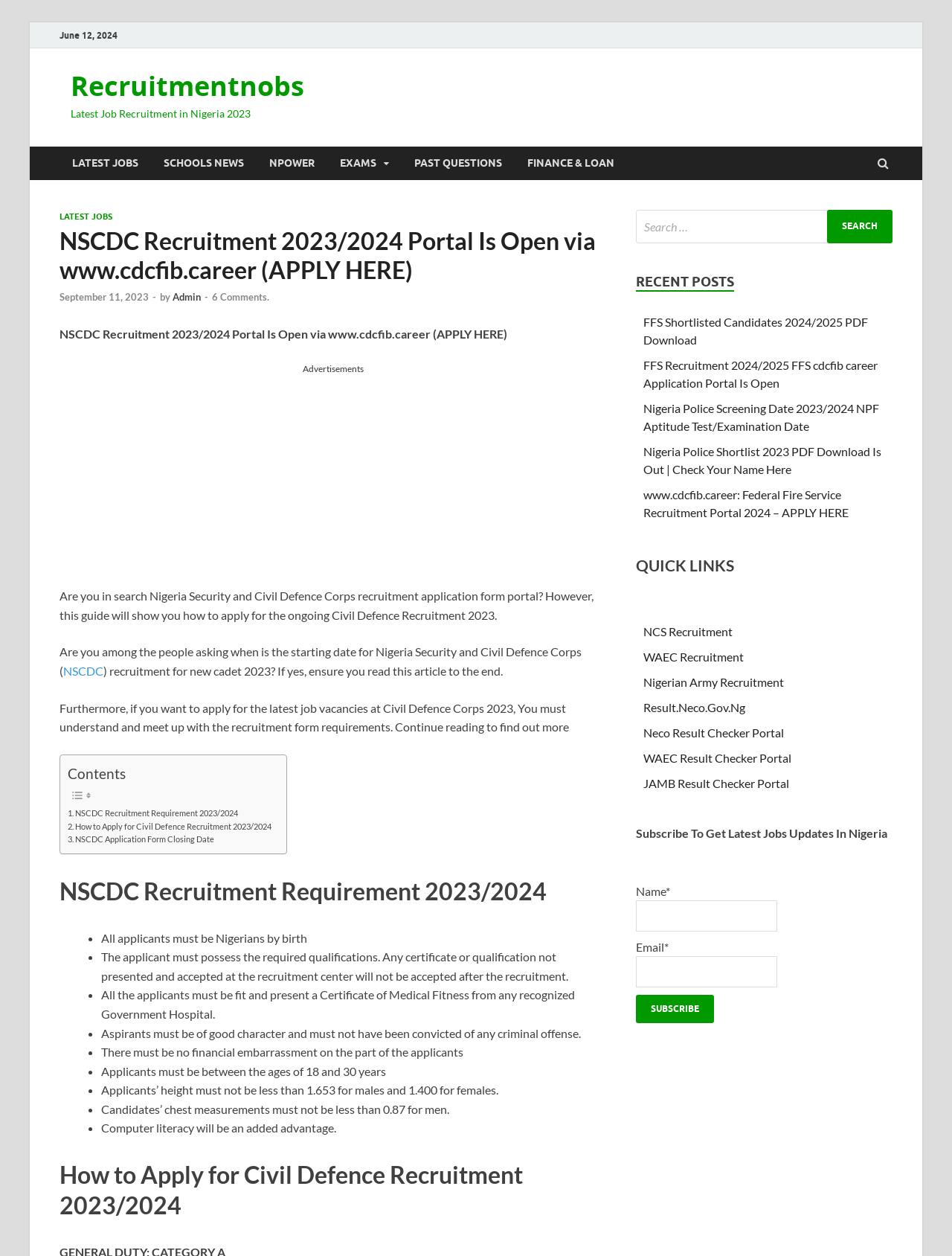Please locate the bounding box coordinates of the element that should be clicked to complete the given instruction: "Click on LATEST JOBS".

[0.062, 0.117, 0.159, 0.143]